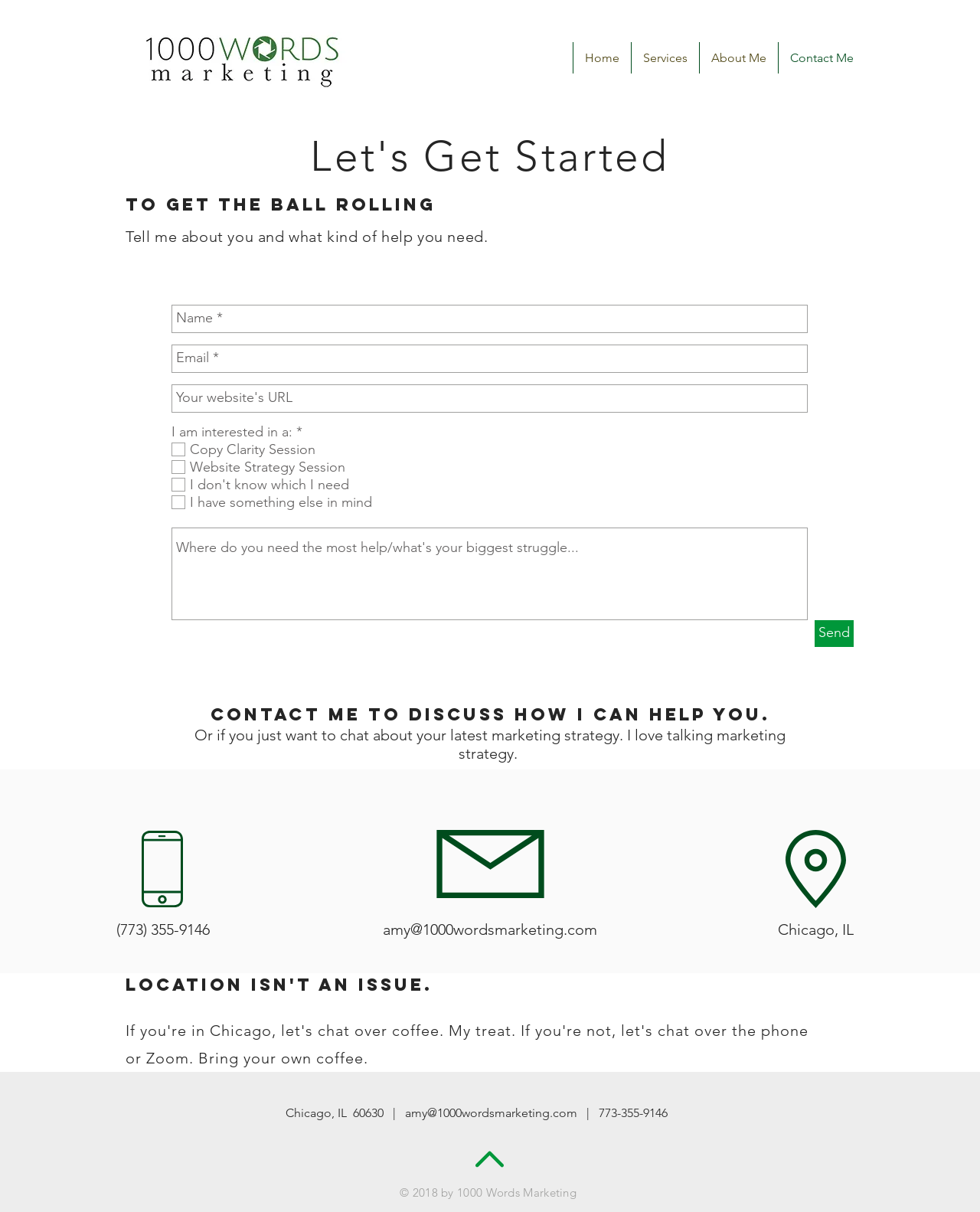Locate the bounding box coordinates of the element that should be clicked to execute the following instruction: "Enter your name in the input field".

[0.175, 0.251, 0.824, 0.274]